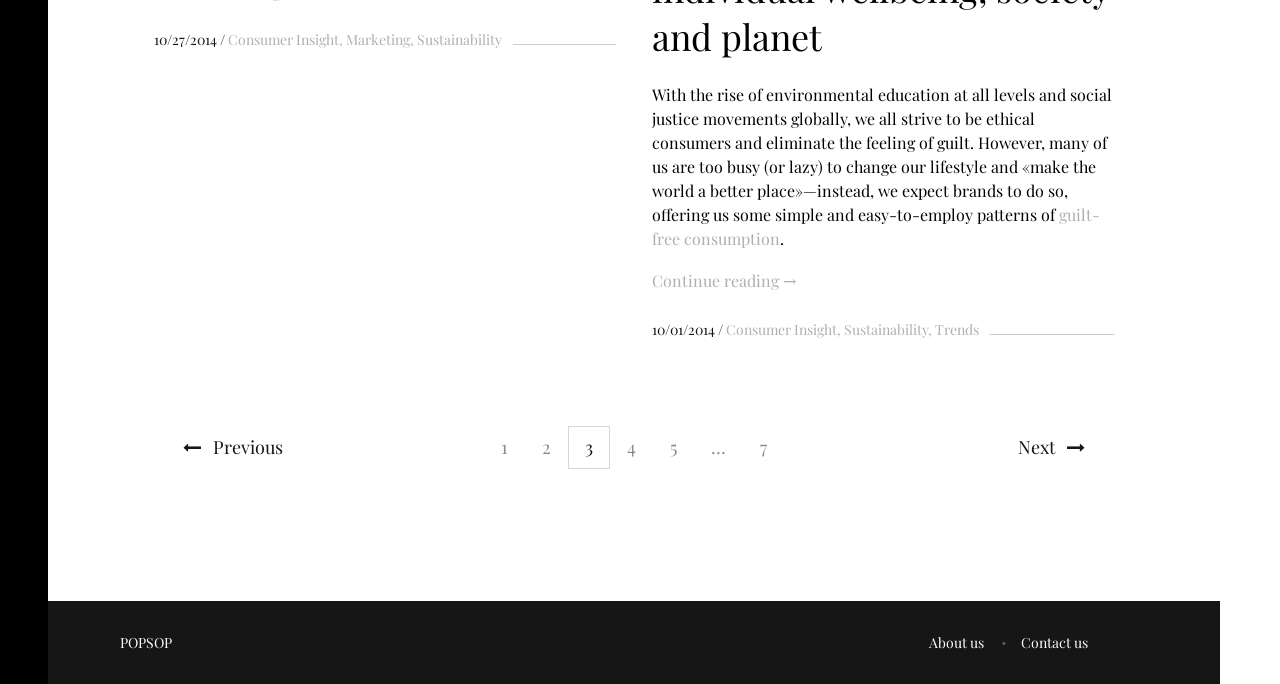Determine the bounding box coordinates of the clickable region to follow the instruction: "Learn about consumer insight".

[0.178, 0.044, 0.265, 0.072]